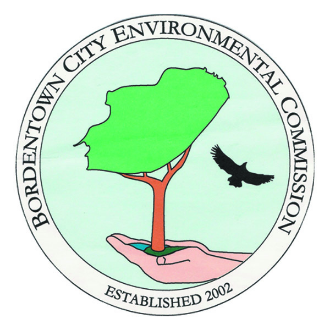List and describe all the prominent features within the image.

The image displays the official logo of the Bordentown City Environmental Commission. At the center, a stylized tree is depicted, symbolizing nature and environmental stewardship, supported by a human hand, which represents care and responsibility towards the environment. Above the tree, there is a small bird in flight, adding a dynamic element to the design. The circular border encircles the image, featuring the text “Bordentown City Environmental Commission” prominently, with “Established 2002” at the bottom, indicating the founding year of the commission. This logo reflects the commission's commitment to environmental protection and community involvement in sustainable practices.